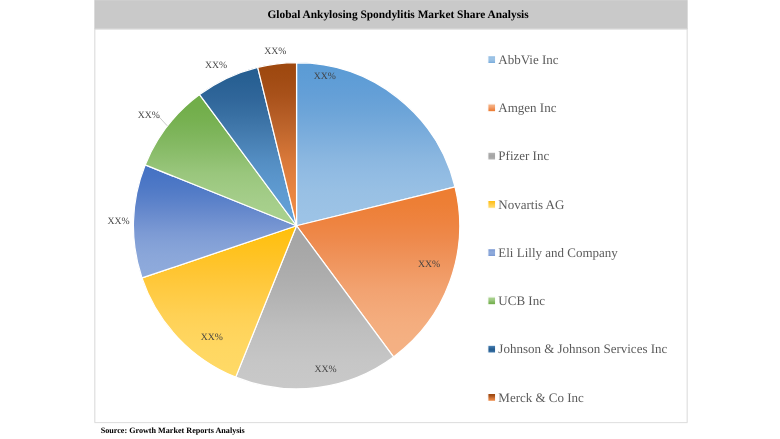What is the source of the data for the pie chart?
Use the screenshot to answer the question with a single word or phrase.

Growth Market Reports Analysis